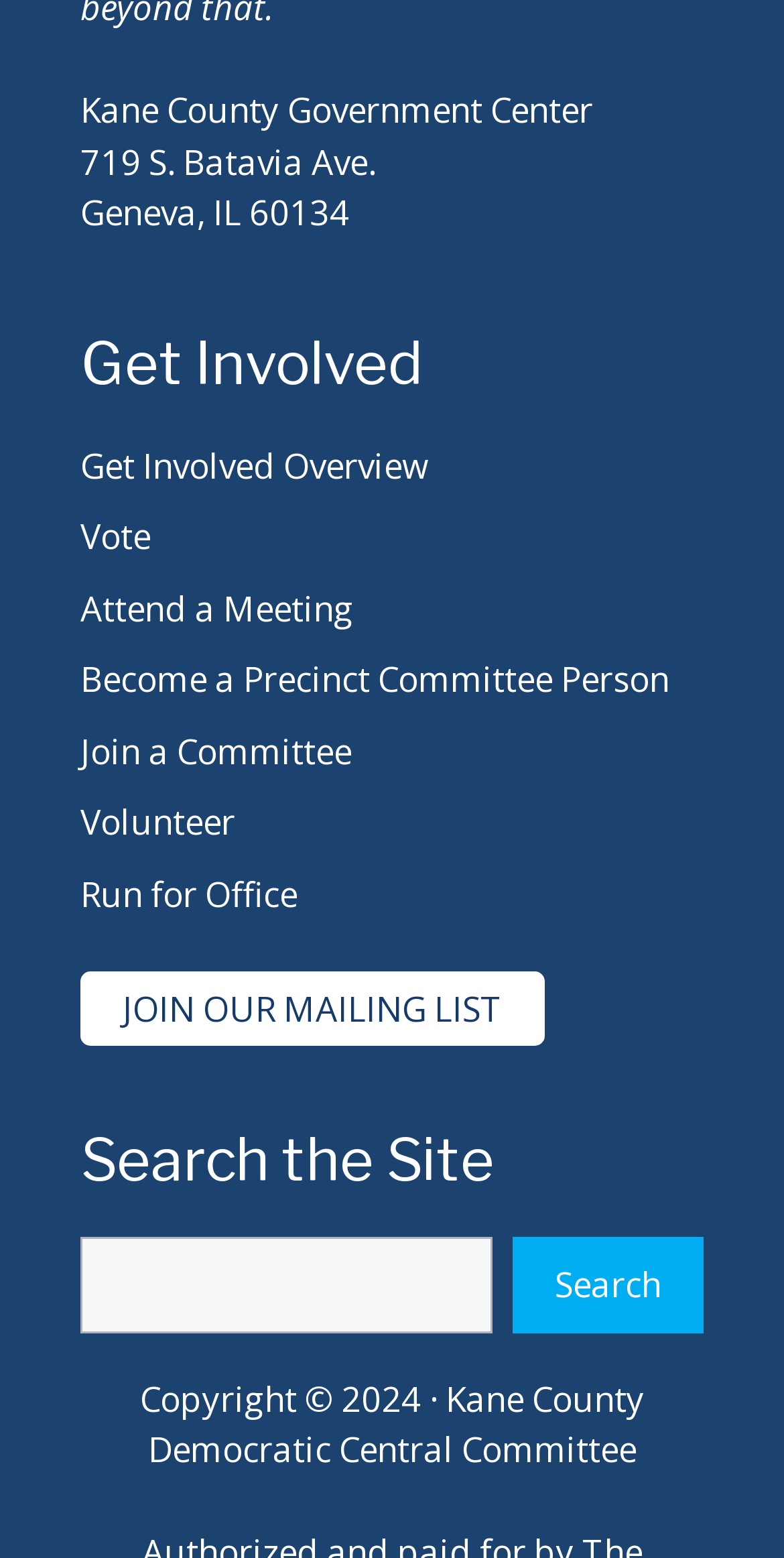Give a concise answer using only one word or phrase for this question:
How many links are under the 'Get Involved' heading?

6